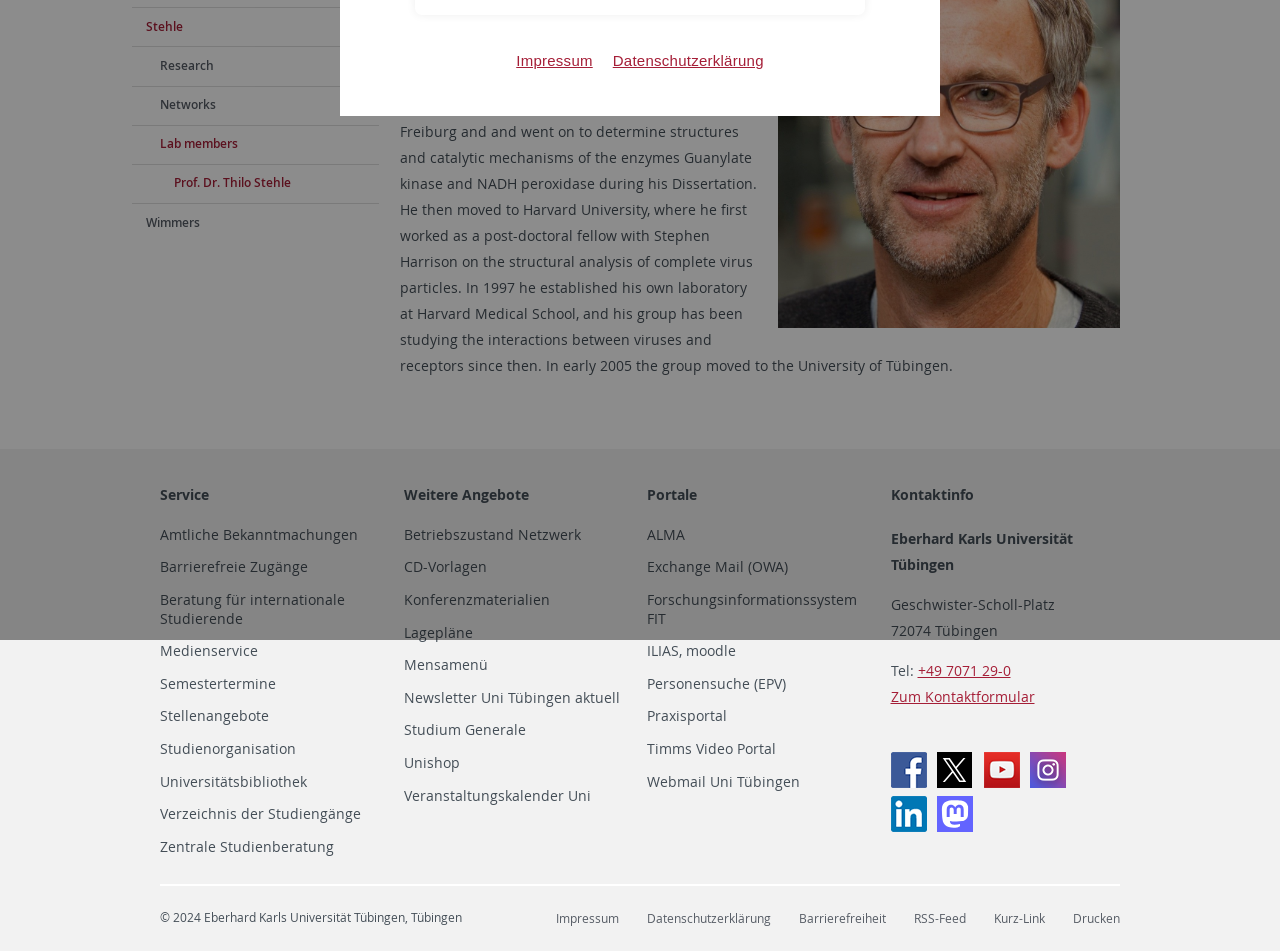Find the bounding box coordinates corresponding to the UI element with the description: "Forschungsinformationssystem FIT". The coordinates should be formatted as [left, top, right, bottom], with values as floats between 0 and 1.

[0.505, 0.621, 0.685, 0.661]